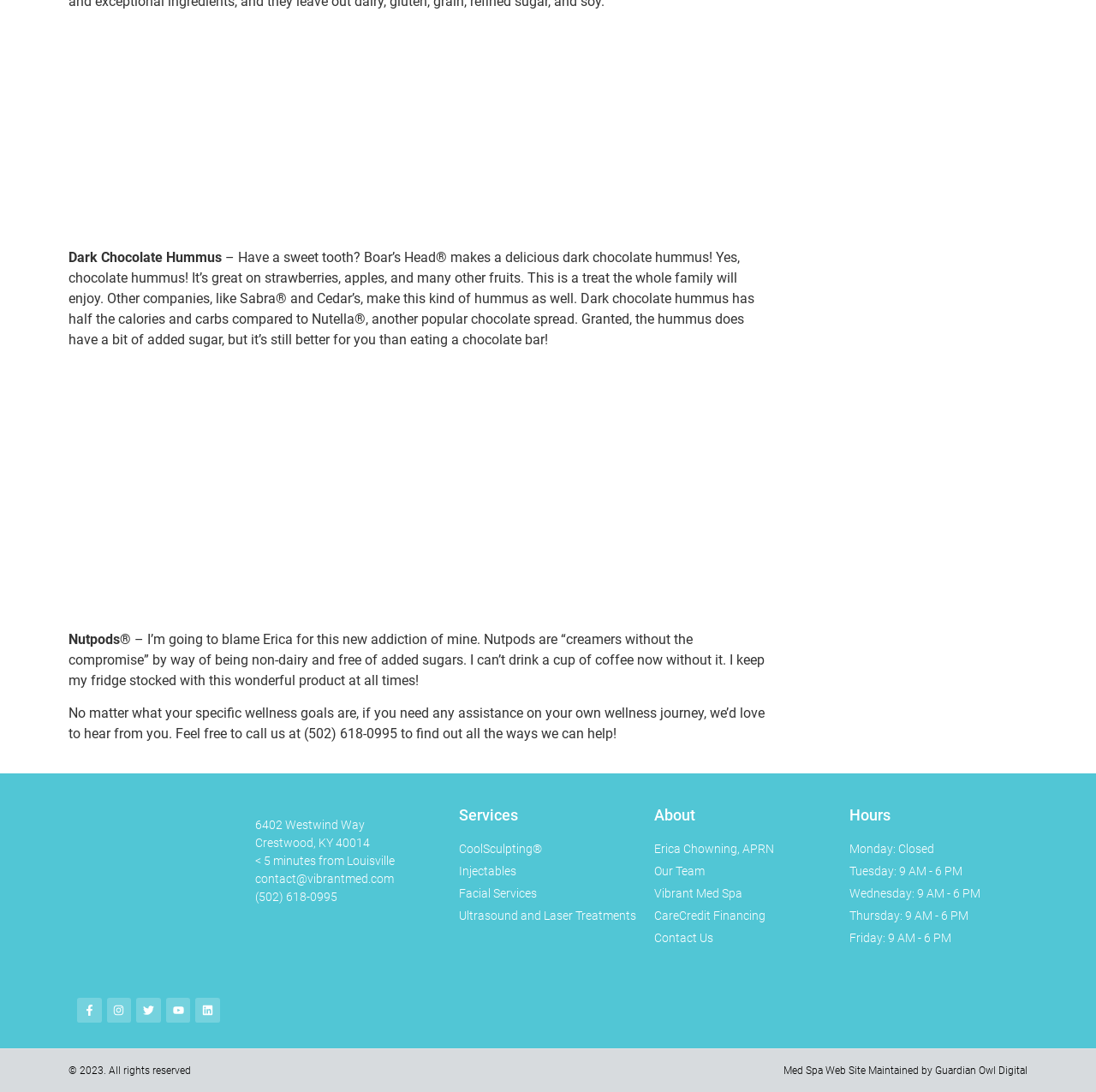Identify the bounding box coordinates of the clickable region necessary to fulfill the following instruction: "Contact us by phone". The bounding box coordinates should be four float numbers between 0 and 1, i.e., [left, top, right, bottom].

[0.233, 0.769, 0.308, 0.782]